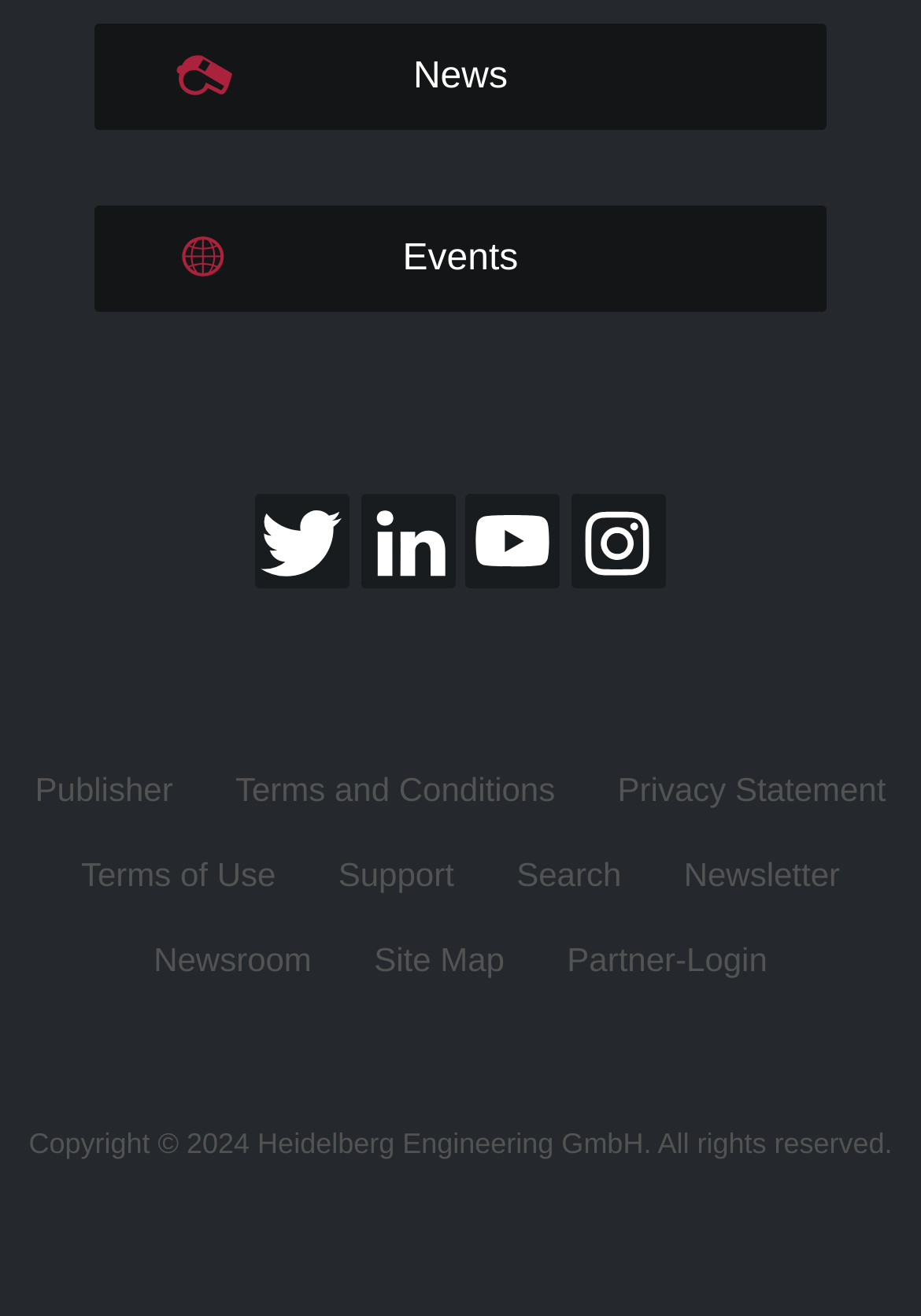Show the bounding box coordinates of the region that should be clicked to follow the instruction: "Search for something."

[0.533, 0.632, 0.703, 0.697]